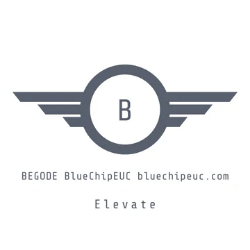Provide an in-depth description of the image you see.

The image features a sleek and modern logo for BEGODE's Blue Chip Electric Unicycle (EUC). The design showcases a central circular emblem with the letter "B" prominently displayed, flanked by stylish wings that exude a sense of motion and elevation, capturing the essence of the electric unicycle experience. Below the emblem, the text reads "BEGODE BlueChipEUC bluechipeuc.com," accompanied by the word "Elevate," which reinforces the brand's commitment to providing an elevated riding experience. This logo reflects the innovative spirit of electric unicycling, blending technology with dynamic aesthetics.